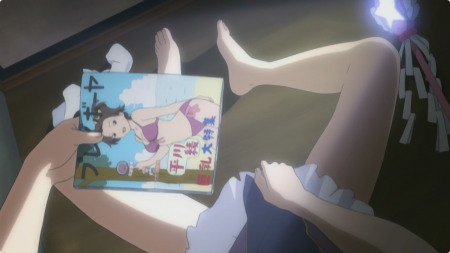What is the atmosphere of the scene?
Based on the image, provide a one-word or brief-phrase response.

warm